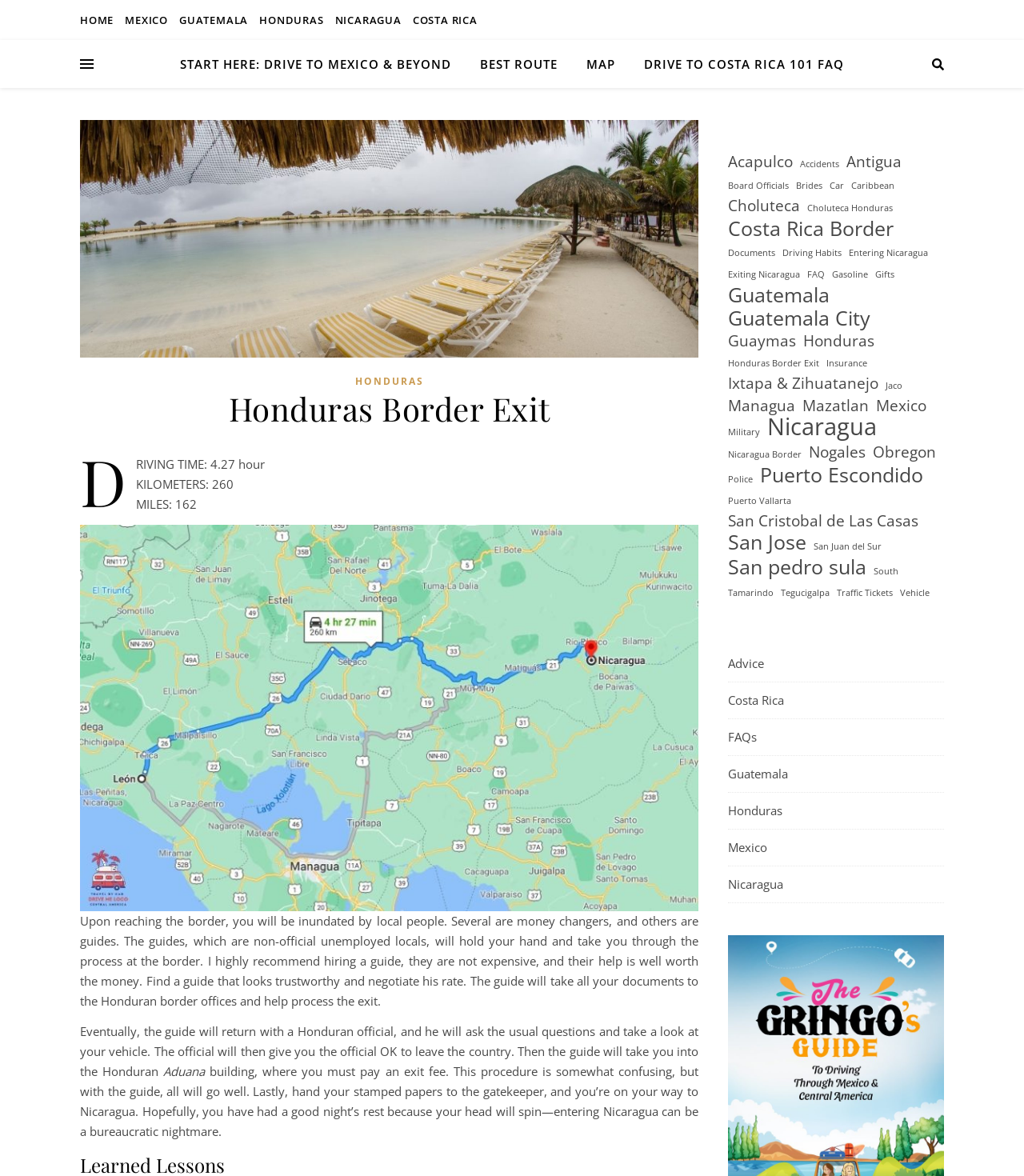What is the purpose of the guides at the border?
Can you give a detailed and elaborate answer to the question?

The purpose of the guides at the border can be inferred from the static text element 'Upon reaching the border, you will be inundated by local people. Several are money changers, and others are guides. The guides, which are non-official unemployed locals, will hold your hand and take you through the process at the border.' located at the top of the webpage.